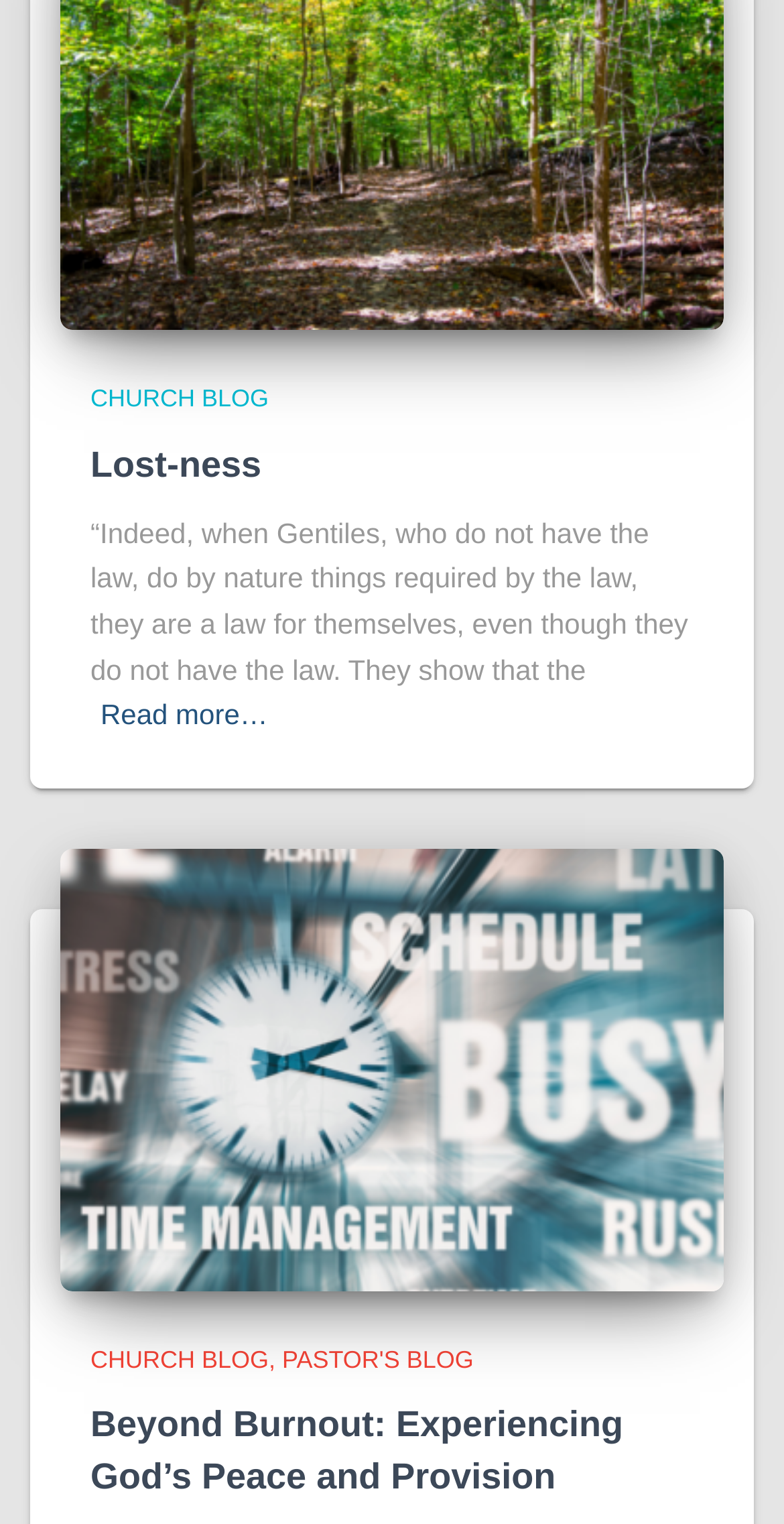Answer the following in one word or a short phrase: 
What is the title of the first blog post?

Lost in the woods of NH